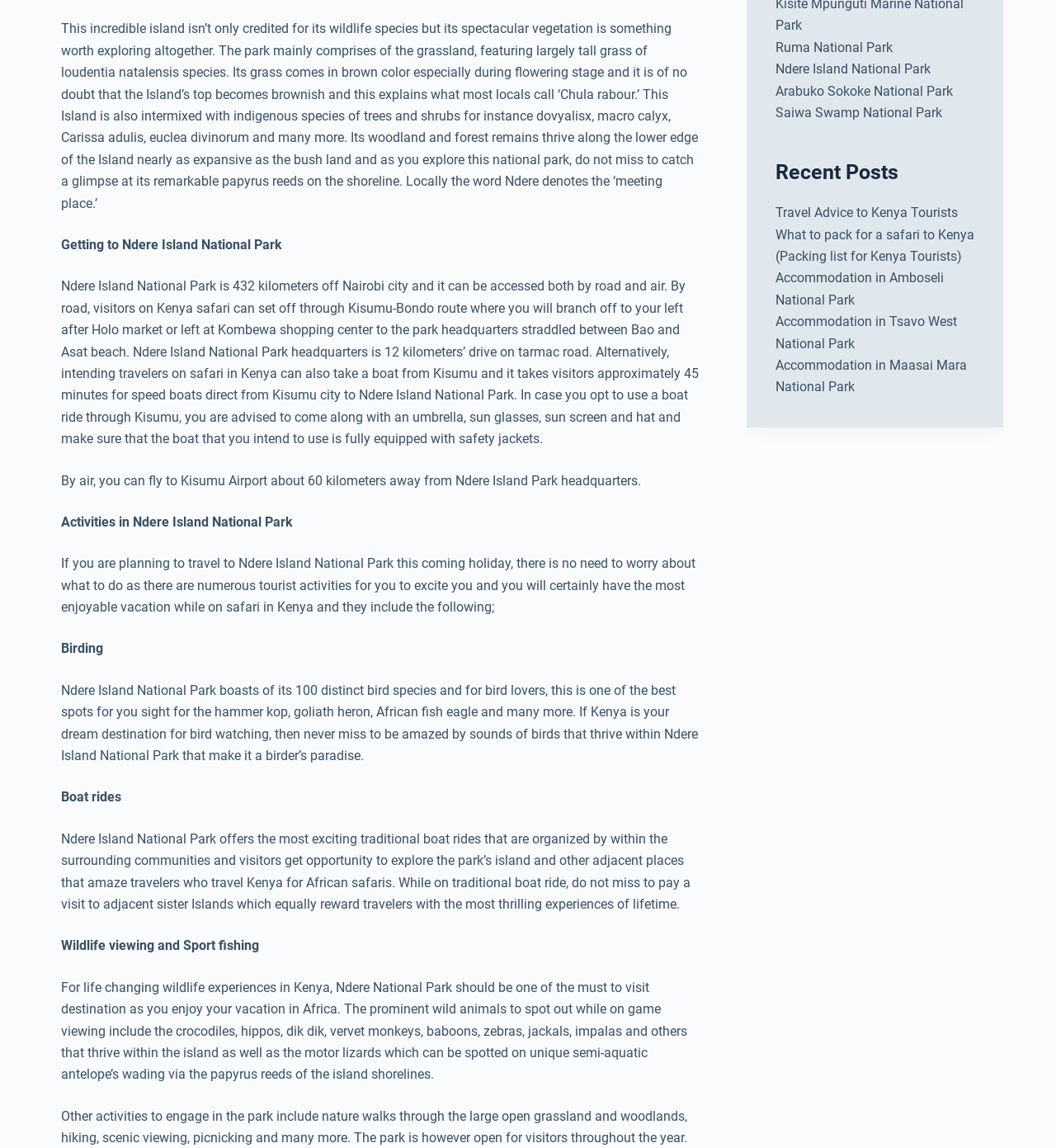Identify the bounding box for the described UI element. Provide the coordinates in (top-left x, top-left y, bottom-right x, bottom-right y) format with values ranging from 0 to 1: Travel Advice to Kenya Tourists

[0.734, 0.179, 0.907, 0.192]